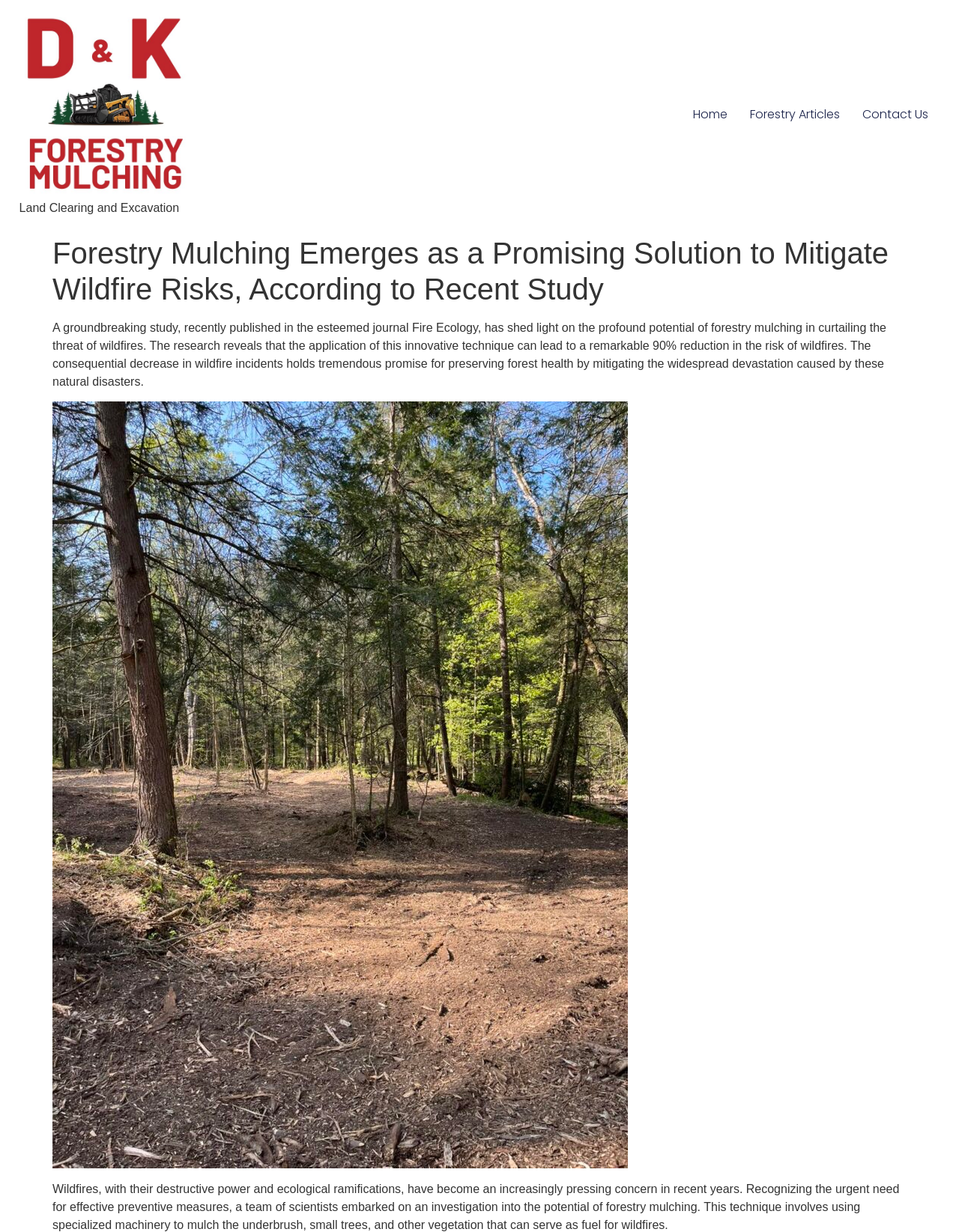From the details in the image, provide a thorough response to the question: What is the percentage reduction in wildfire risk?

I found the percentage reduction in wildfire risk by reading the StaticText element that mentions 'a remarkable 90% reduction in the risk of wildfires'.